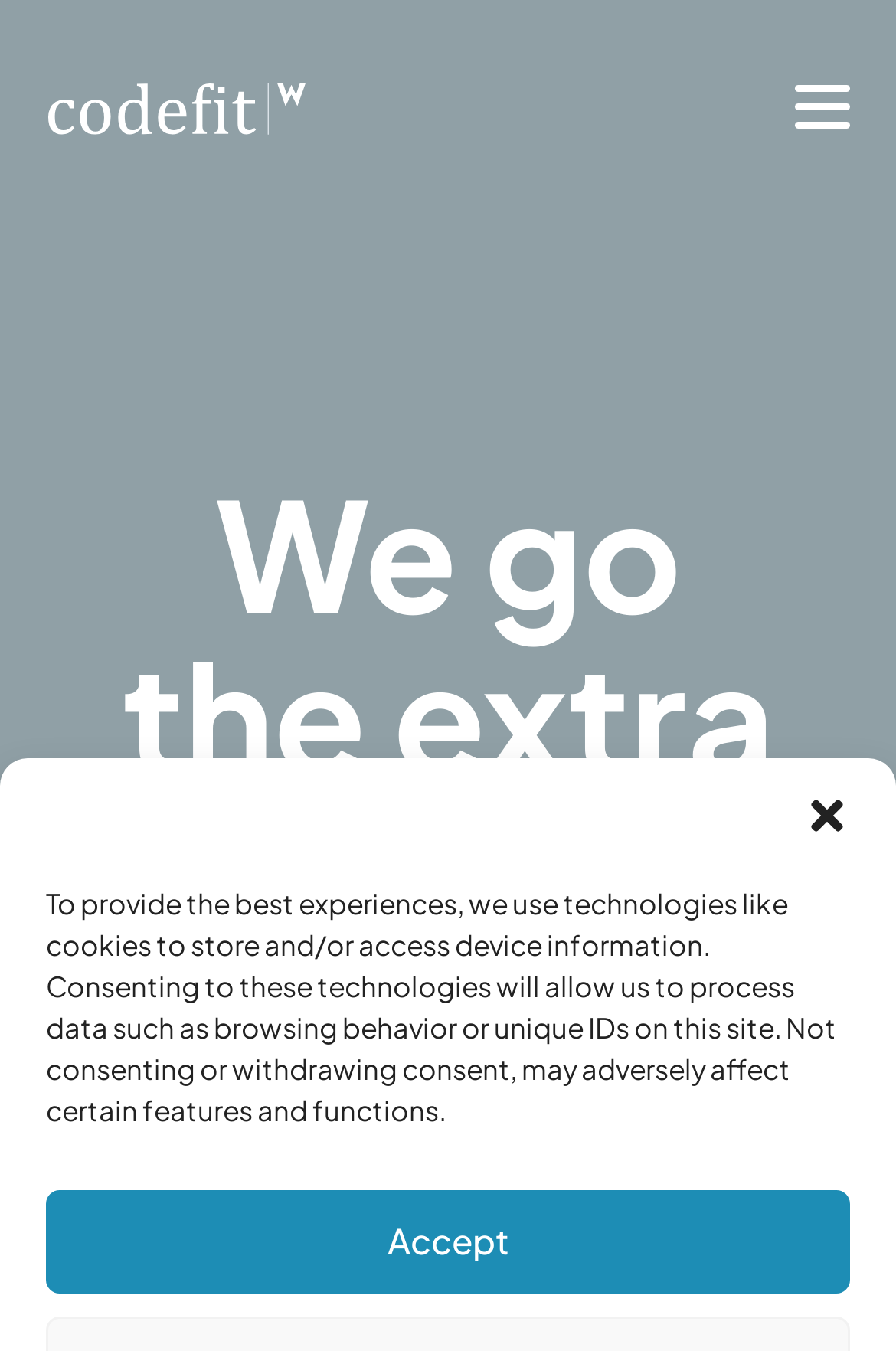How many links are in the navigation menu?
Based on the screenshot, provide a one-word or short-phrase response.

6